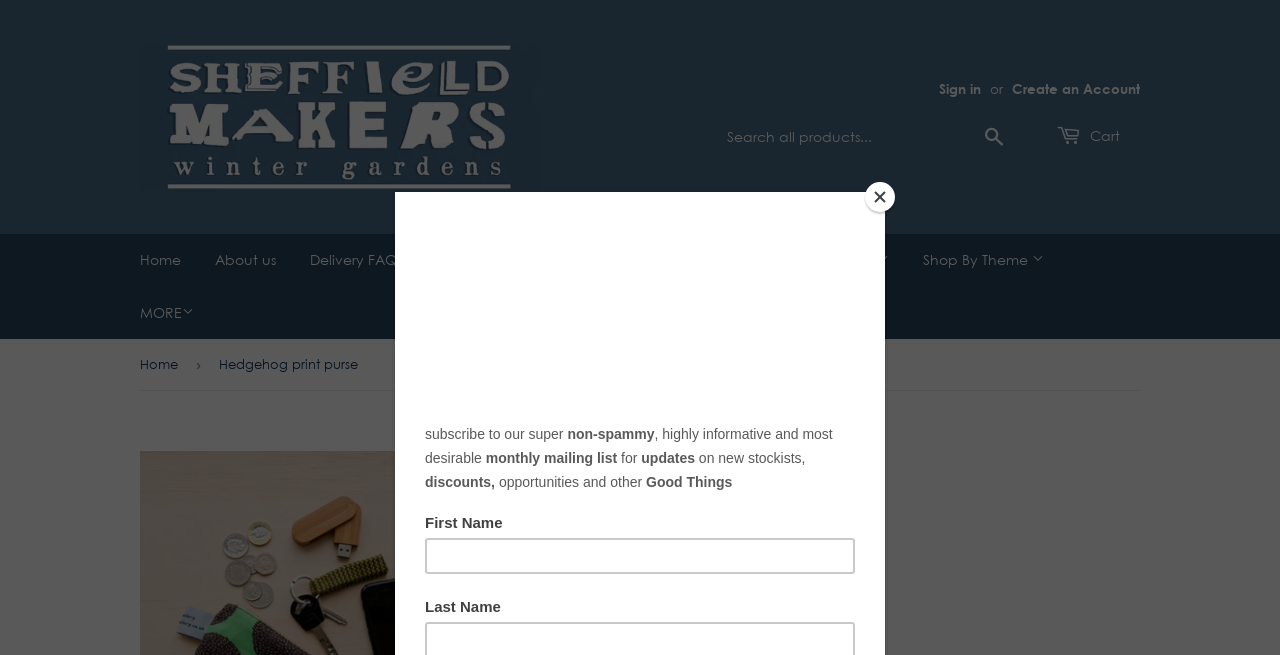Identify the primary heading of the webpage and provide its text.

Hedgehog print purse